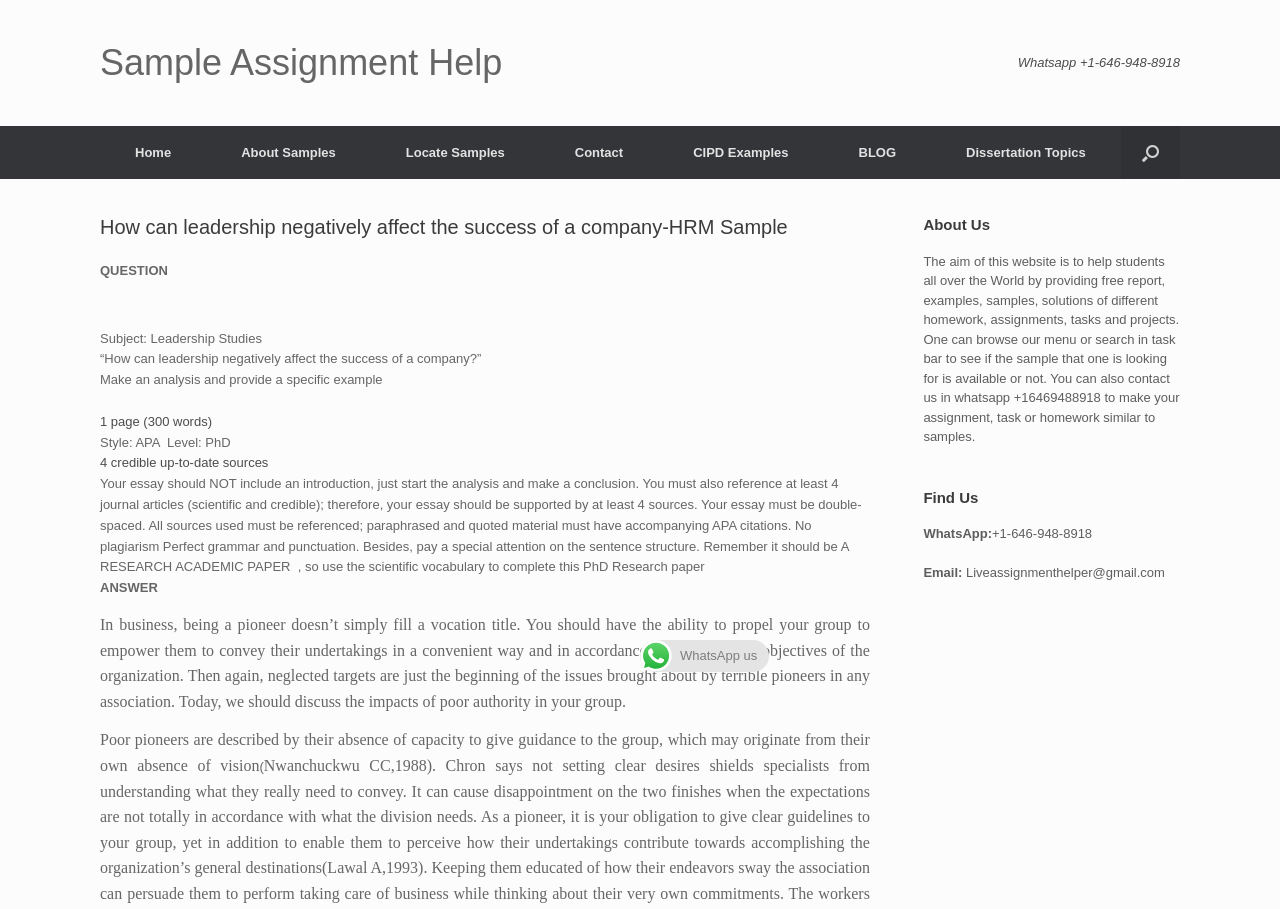What is the purpose of the website?
Kindly offer a comprehensive and detailed response to the question.

The purpose of the website is to help students with their assignments, as stated in the 'About Us' section, which provides free reports, examples, samples, solutions, and homework help.